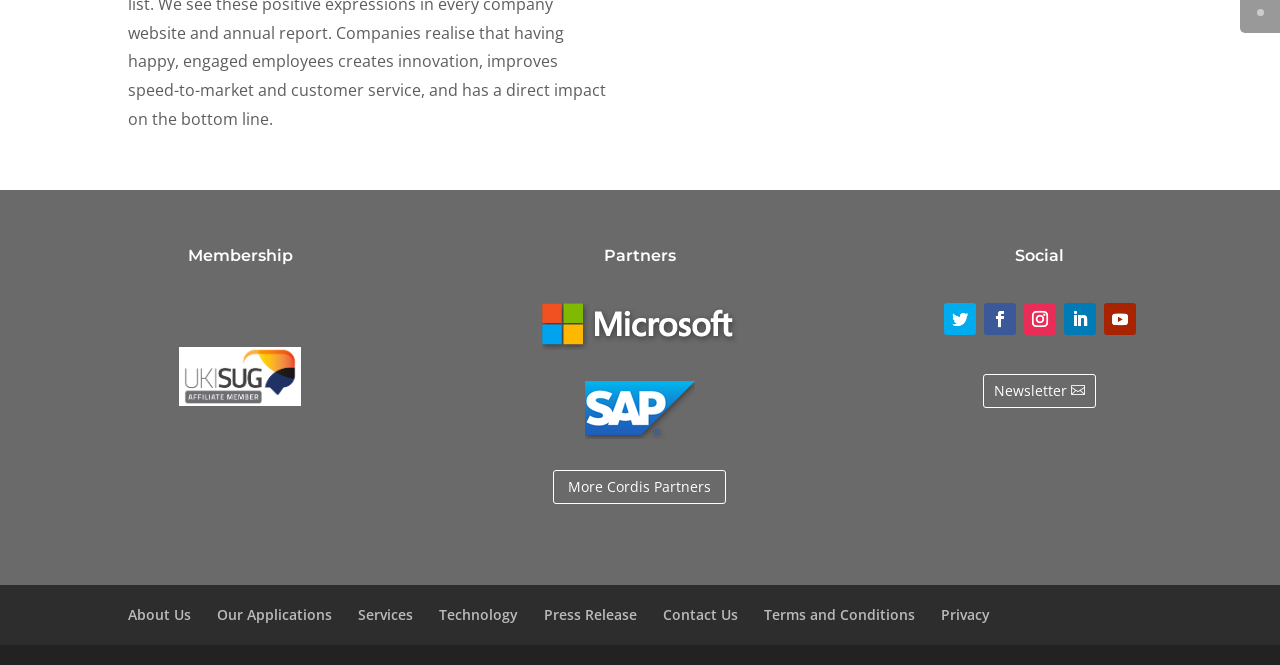Refer to the element description Terms and Conditions and identify the corresponding bounding box in the screenshot. Format the coordinates as (top-left x, top-left y, bottom-right x, bottom-right y) with values in the range of 0 to 1.

[0.597, 0.91, 0.715, 0.939]